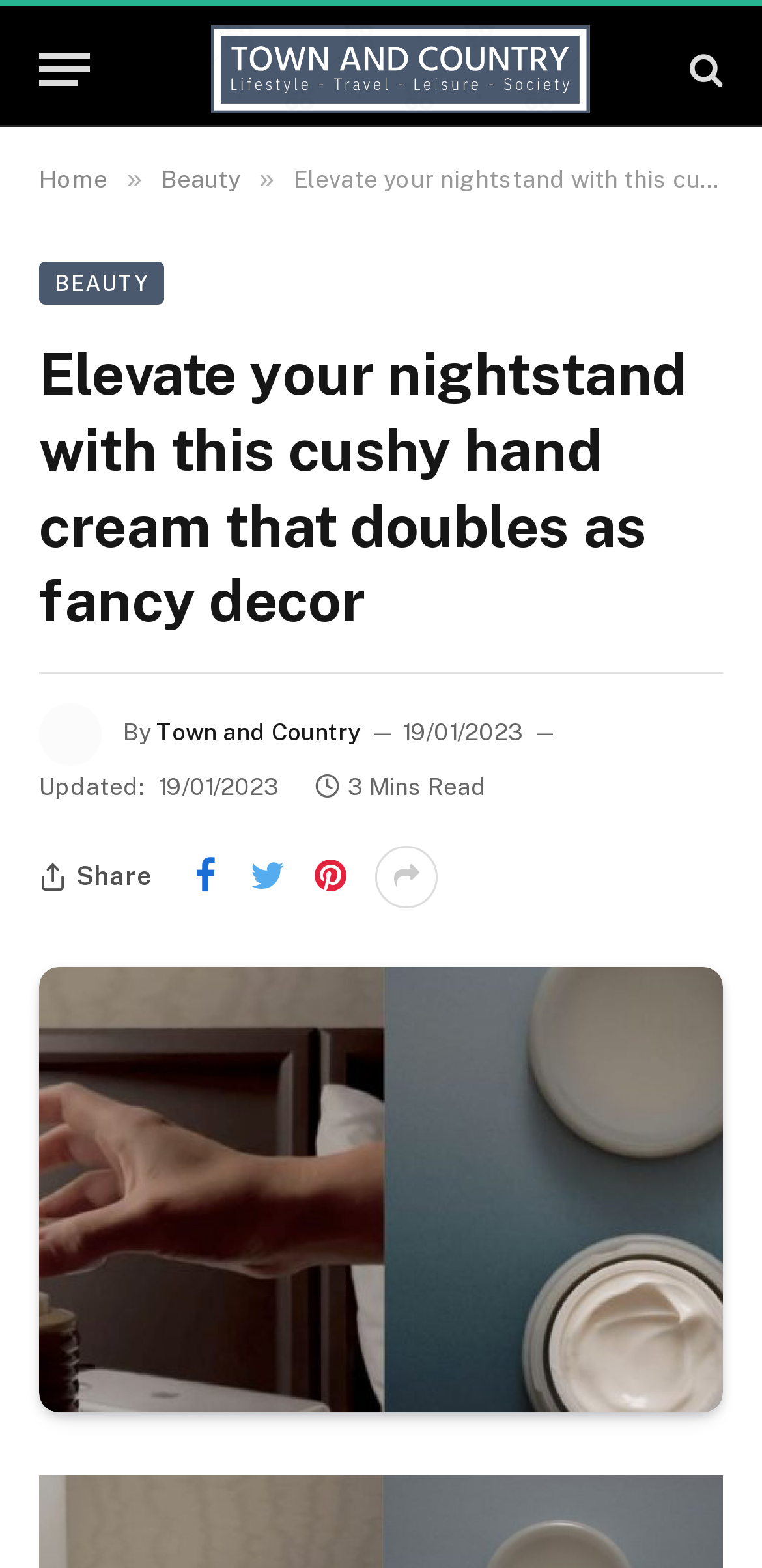Please provide the bounding box coordinates for the element that needs to be clicked to perform the instruction: "Read the full article". The coordinates must consist of four float numbers between 0 and 1, formatted as [left, top, right, bottom].

[0.051, 0.616, 0.949, 0.901]